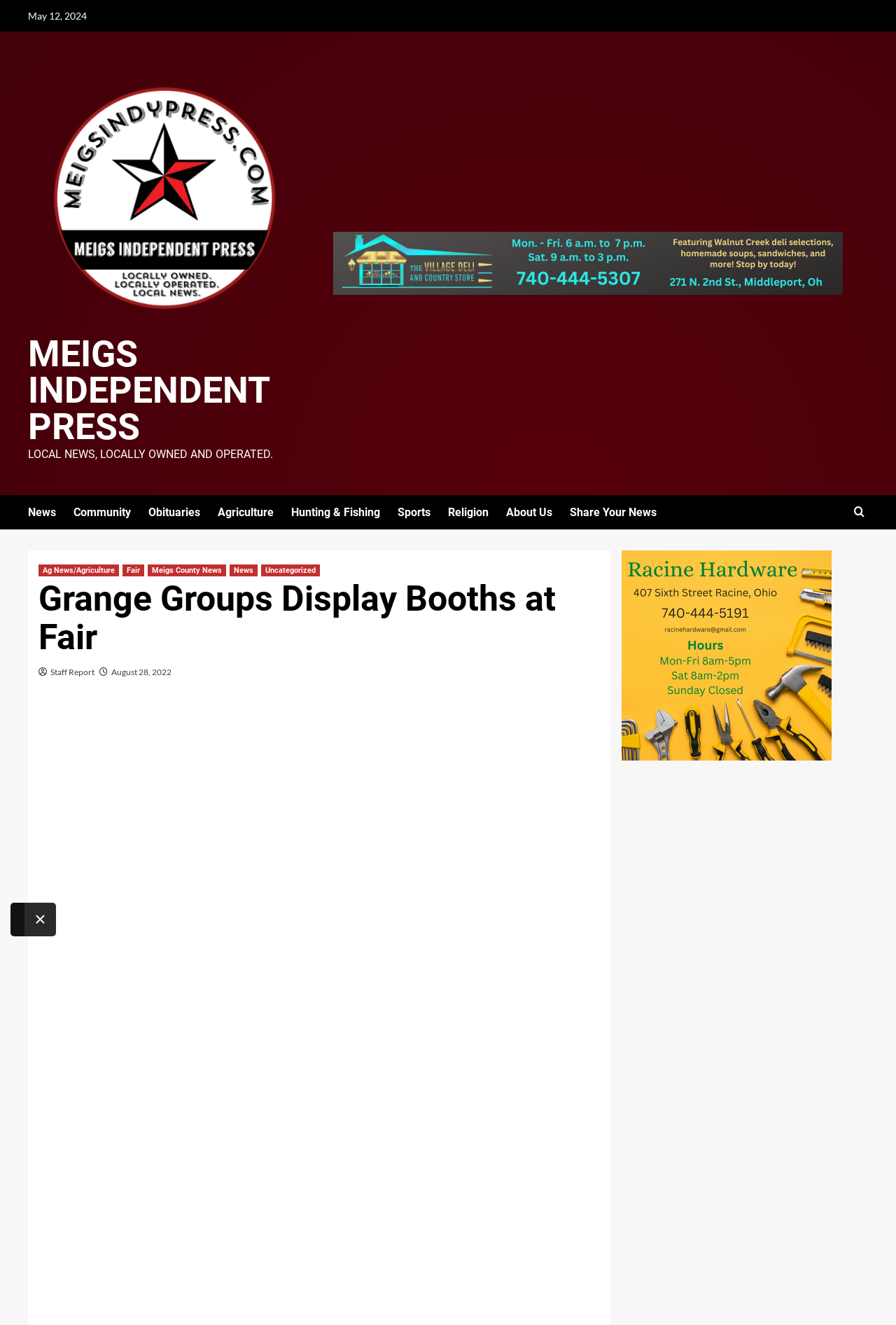Please identify the bounding box coordinates of the clickable element to fulfill the following instruction: "Click on the 'Share Your News' link". The coordinates should be four float numbers between 0 and 1, i.e., [left, top, right, bottom].

[0.636, 0.373, 0.752, 0.399]